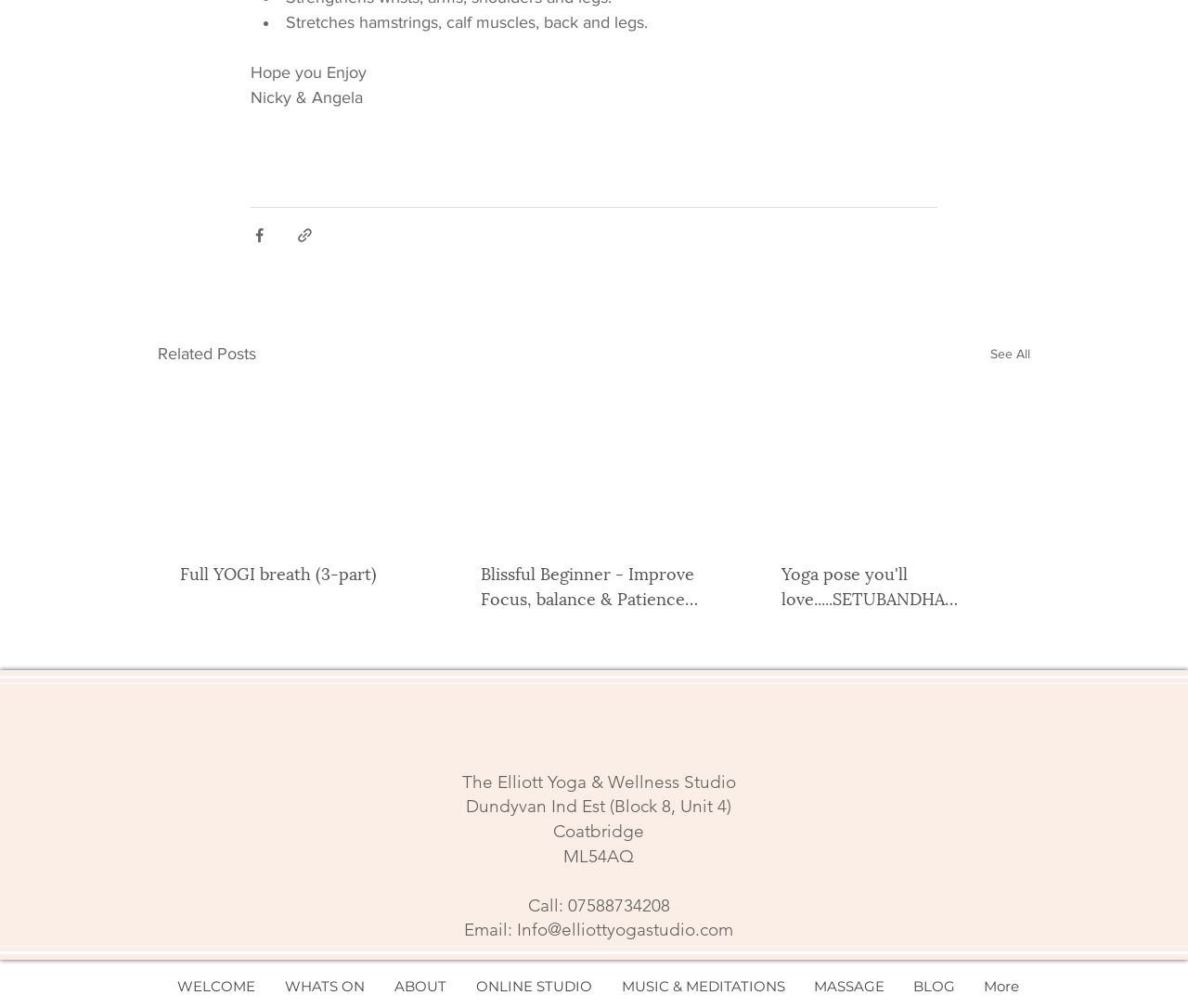Find the bounding box coordinates of the element's region that should be clicked in order to follow the given instruction: "Share via Facebook". The coordinates should consist of four float numbers between 0 and 1, i.e., [left, top, right, bottom].

[0.211, 0.225, 0.226, 0.242]